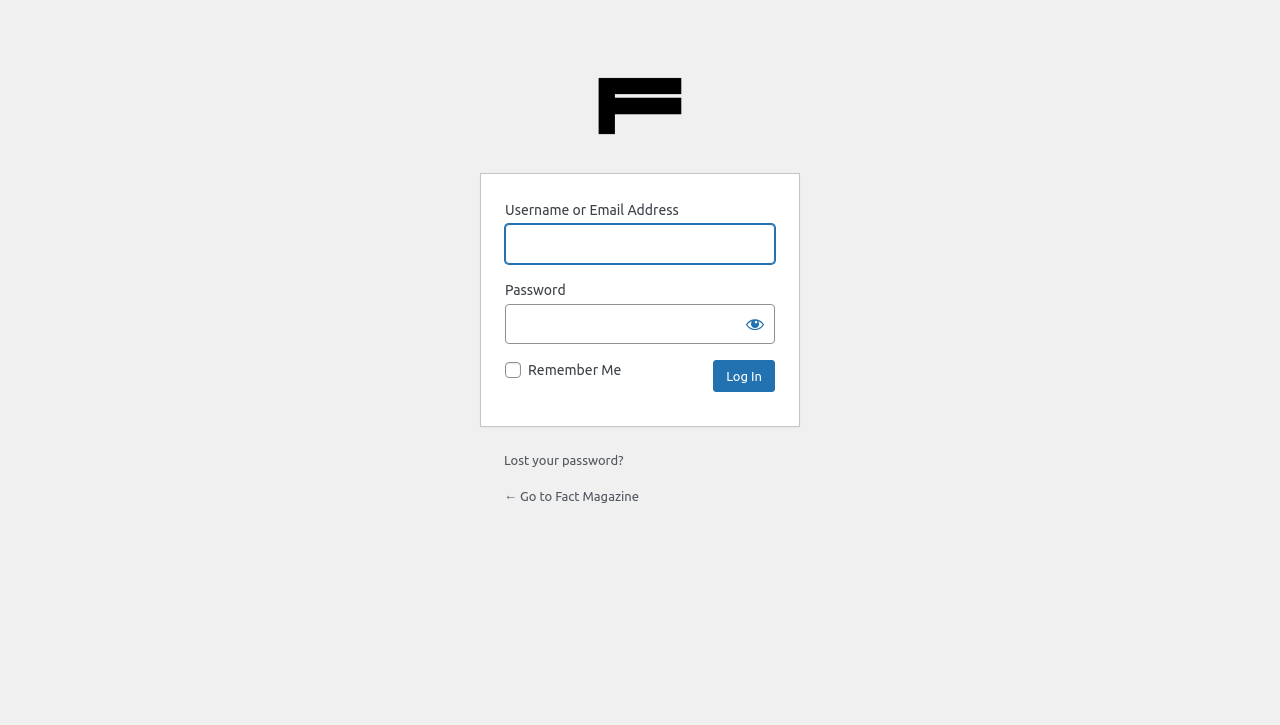What can the user do if they have forgotten their password?
Using the image as a reference, answer with just one word or a short phrase.

Reset password